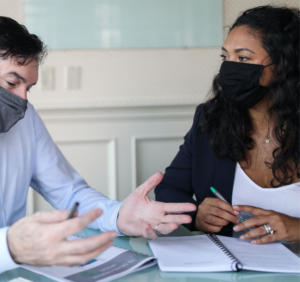What is the purpose of the 360 assessments?
Using the information from the image, provide a comprehensive answer to the question.

The 360 assessments, as depicted in the image, are designed to enhance self-awareness in individuals and teams, which is a key aspect of leadership and team coaching.